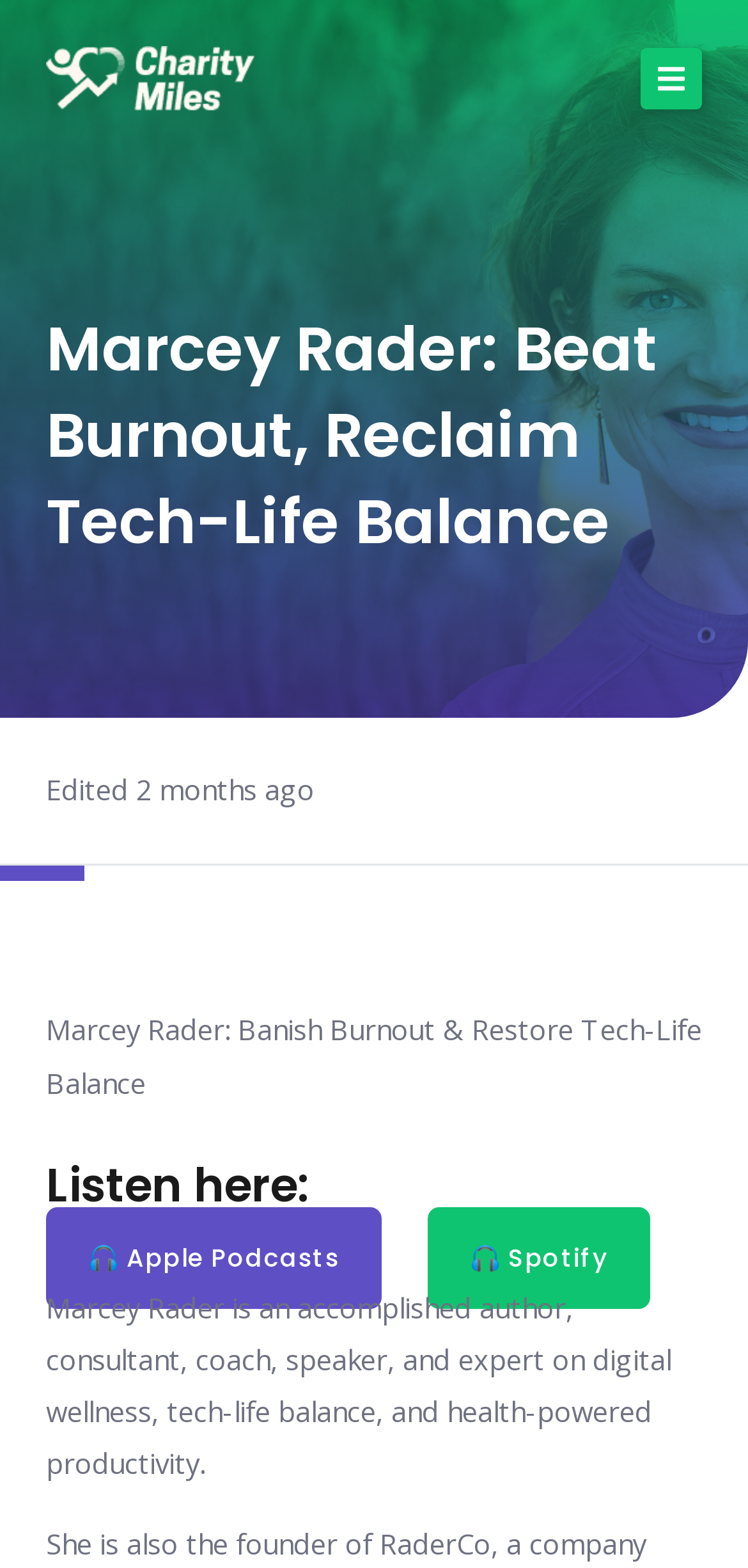Give a comprehensive overview of the webpage, including key elements.

The webpage is about Marcey Rader, an expert in digital wellness, tech-life balance, and health-powered productivity. At the top left of the page, there is a link to "charity miles" accompanied by an image. On the top right, there is a button with no text. 

Below the charity miles link, there is a heading that reads "Marcey Rader: Beat Burnout, Reclaim Tech-Life Balance". Further down, there is a text that indicates the content was "Edited 2 months ago". 

Following this, there is a static text that summarizes Marcey Rader's expertise, stating that she is an accomplished author, consultant, coach, speaker, and expert on digital wellness, tech-life balance, and health-powered productivity. 

On the lower half of the page, there is a heading that says "Listen here:", followed by two links to popular podcast platforms, "🎧 Apple Podcasts" and "🎧 Spotify", which are positioned side by side.